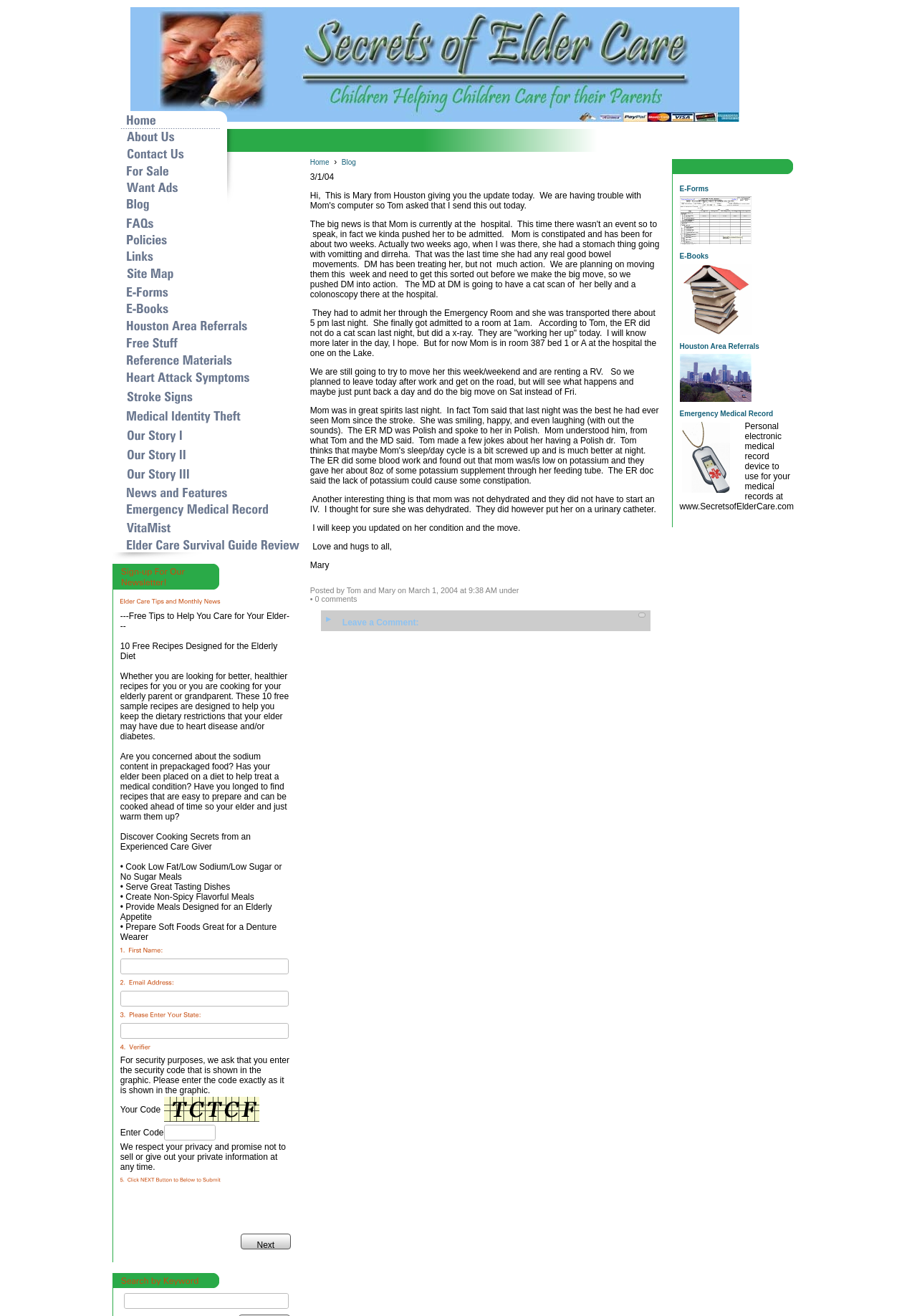Give a detailed explanation of the elements present on the webpage.

The webpage has a title "3/1/04" and is divided into several sections. At the top, there is a table with two columns, where the first column is empty and the second column contains the title "Secrets of Elder Care" with an associated image. 

Below the title, there is a table with multiple rows, each containing a link with an associated image. The links are arranged in a vertical column and include options such as "Home", "About Us", "Contact Us", "For Sale", "Want Ads", "Blog", "FAQs", "Policies", "Links", "Site Map", "E-Forms", "E-Books", "Houston Area Referrals", "Free Stuff", "Reference Materials", and "Heart Attack Symptoms". Each link has a corresponding image next to it.

To the right of the links, there is a small image. Below the table, there is another image. The overall layout is organized, with clear headings and concise text.